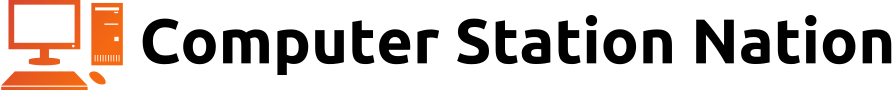From the details in the image, provide a thorough response to the question: What kind of audience is Computer Station Nation appealing to?

According to the caption, Computer Station Nation is appealing to a diverse audience looking to enhance their computing experience, which includes both enthusiasts and professionals.